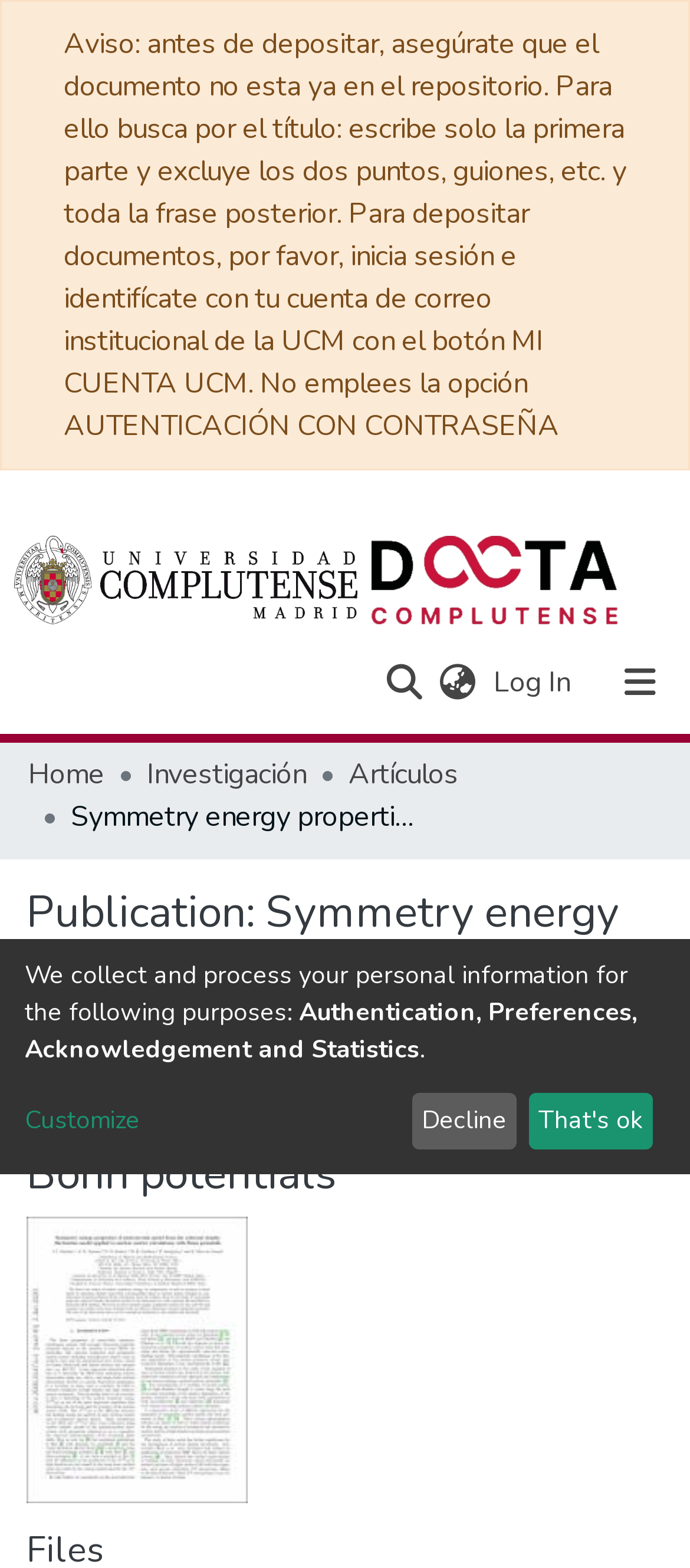What is the name of the repository?
Refer to the image and respond with a one-word or short-phrase answer.

Docta Complutense